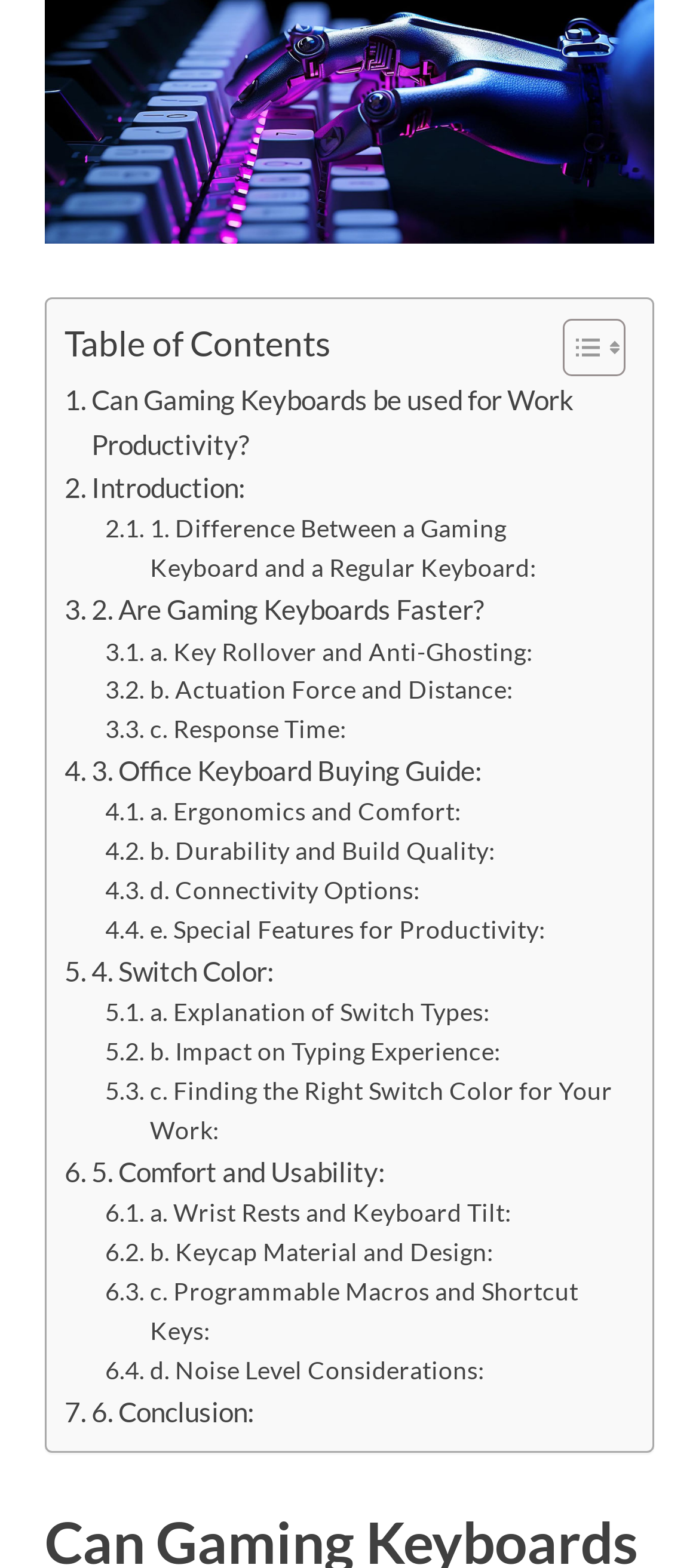Identify the bounding box coordinates of the element that should be clicked to fulfill this task: "Toggle Table of Content". The coordinates should be provided as four float numbers between 0 and 1, i.e., [left, top, right, bottom].

[0.767, 0.203, 0.882, 0.242]